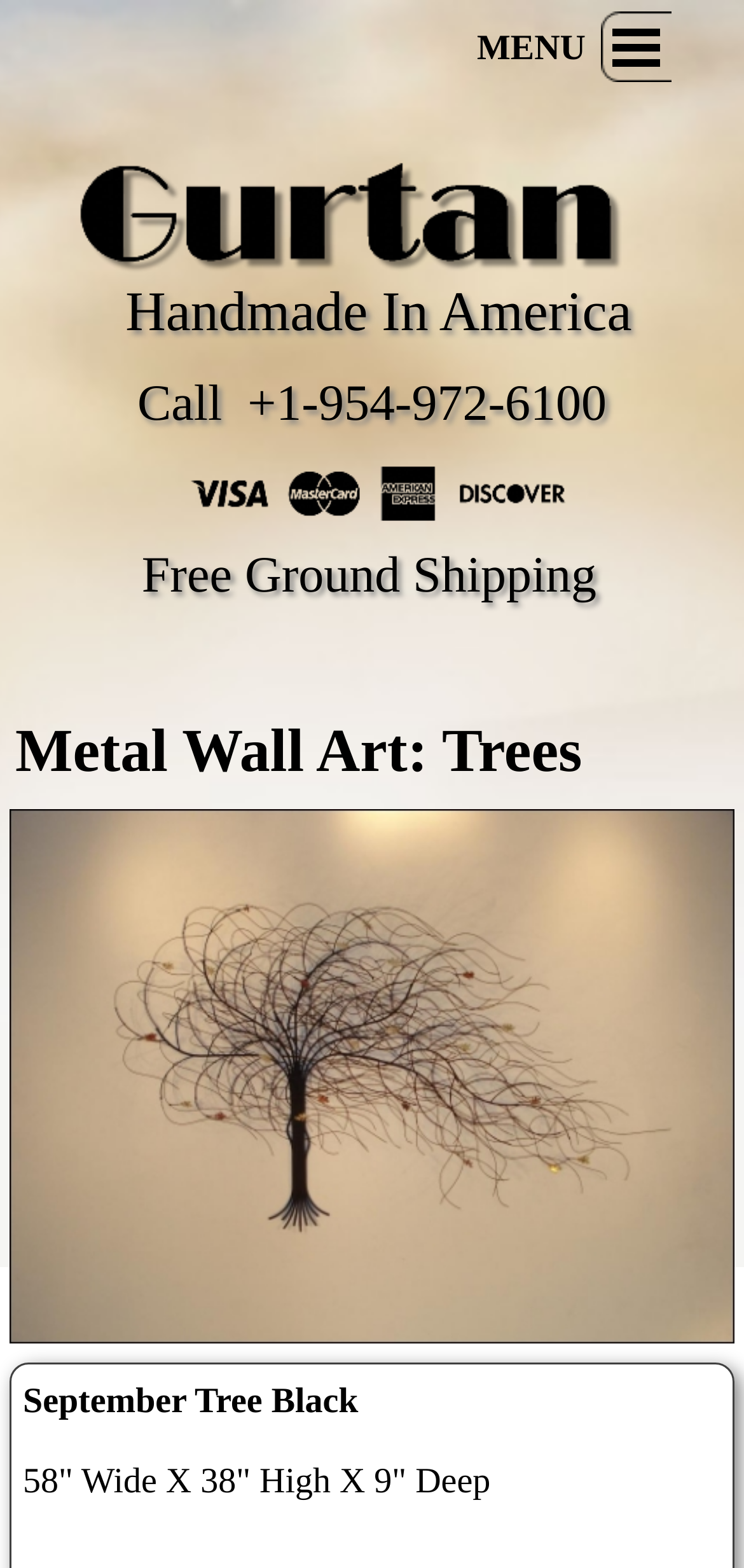Given the element description: "September Tree Black", predict the bounding box coordinates of this UI element. The coordinates must be four float numbers between 0 and 1, given as [left, top, right, bottom].

[0.031, 0.881, 0.482, 0.907]